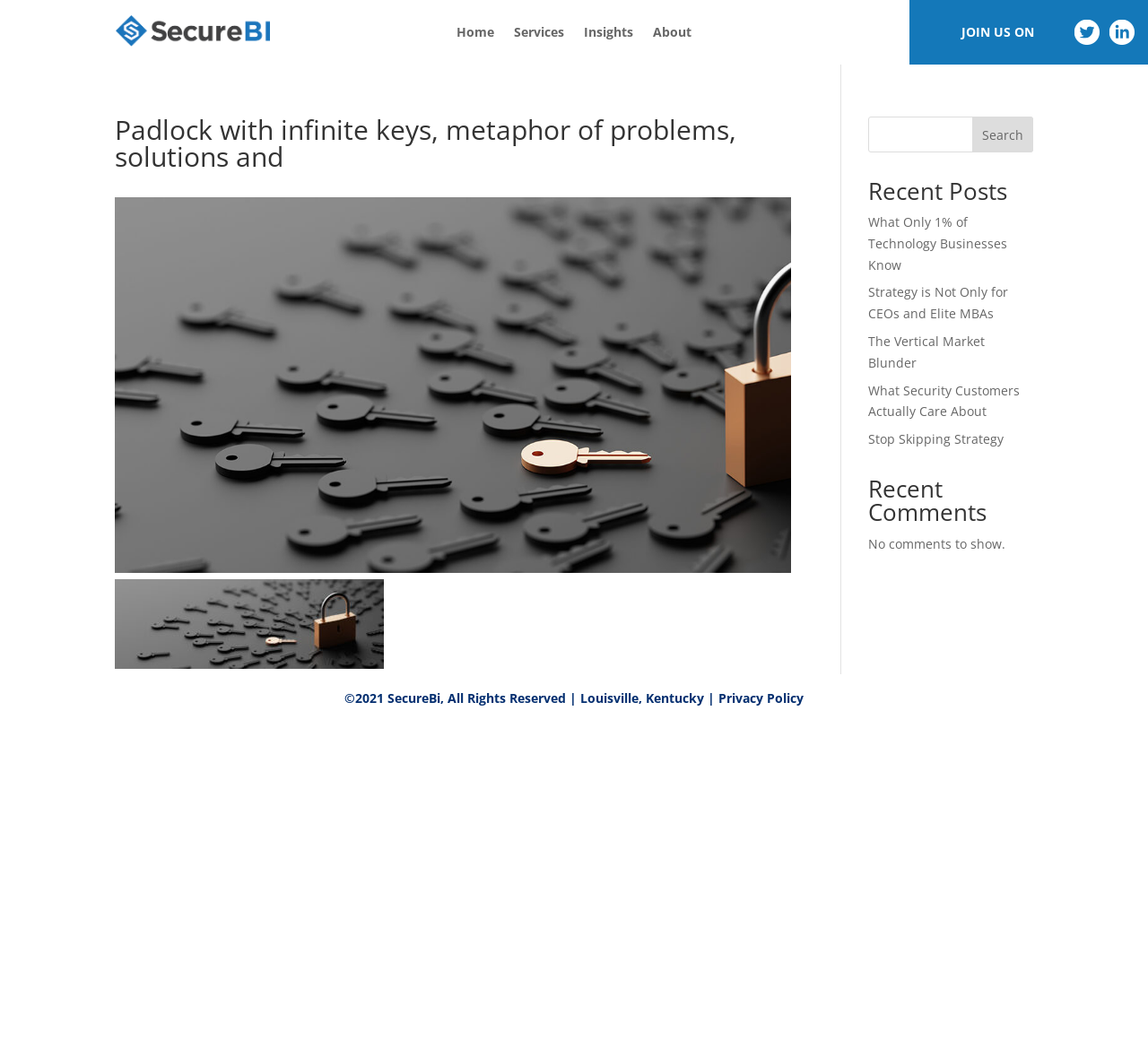What is the purpose of the search box?
Please provide a comprehensive and detailed answer to the question.

The search box is located at the top right of the webpage and is used to search for specific content on the website. Users can enter keywords or phrases and click the 'Search' button to find relevant results.